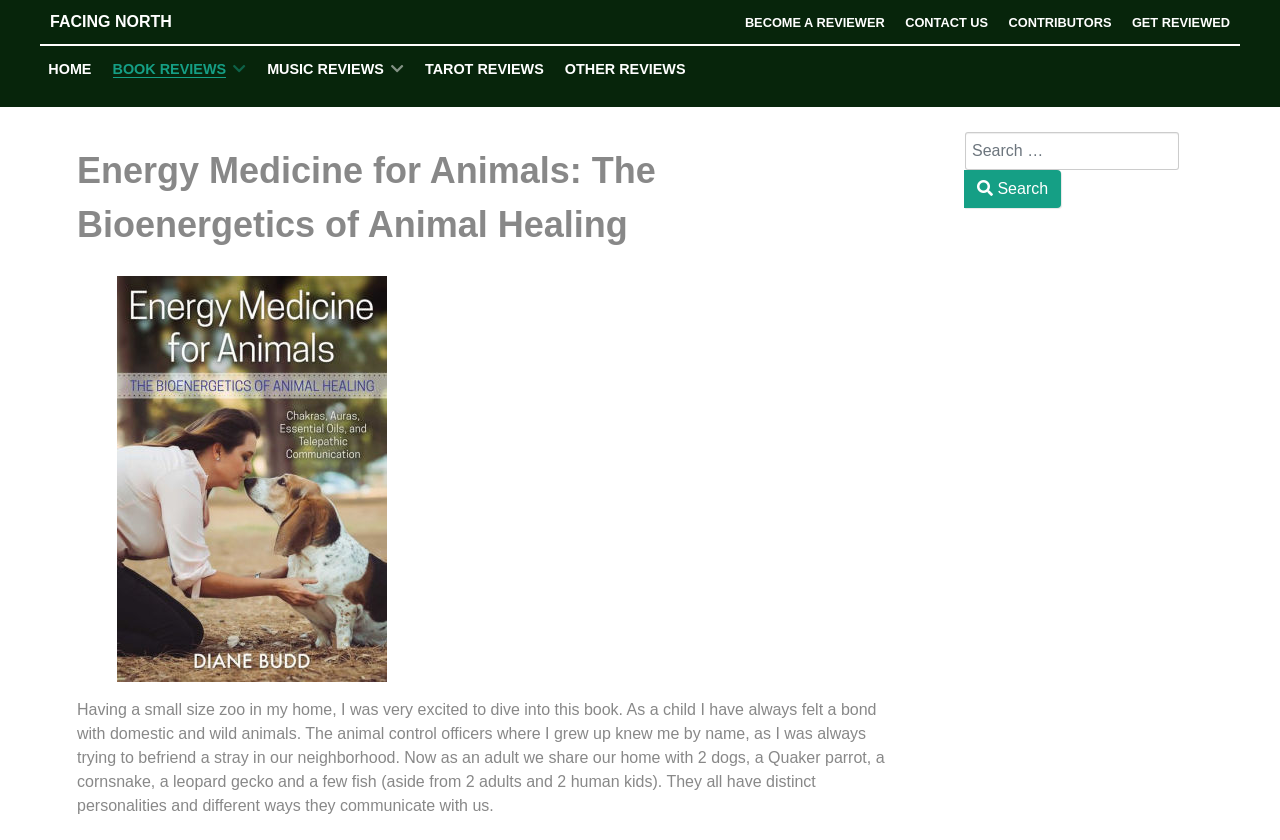Generate a thorough explanation of the webpage's elements.

This webpage is a review of the book "Energy Medicine for Animals: The Bioenergetics of Animal Healing" by Diane Budd. At the top of the page, there are five links: "FACING NORTH", "BECOME A REVIEWER", "CONTACT US", "CONTRIBUTORS", and "GET REVIEWED", aligned horizontally across the page. Below these links, there is a navigation menu with five list items: "Home", "Book Reviews", "Music Reviews", "Tarot Reviews", and "Other Reviews", each with a corresponding link.

The main content of the page is divided into two sections. On the left side, there is a large heading with the title of the book, and below it, a figure containing an image. On the right side, there is a block of text that appears to be a personal review of the book. The reviewer shares their experience of having a small zoo at home and their bond with animals, and then discusses the book.

At the bottom of the page, there is a search bar with a combobox and a button labeled "Search". The search bar has a placeholder text "type here" and a status message that says "Type 2 or more characters for results."